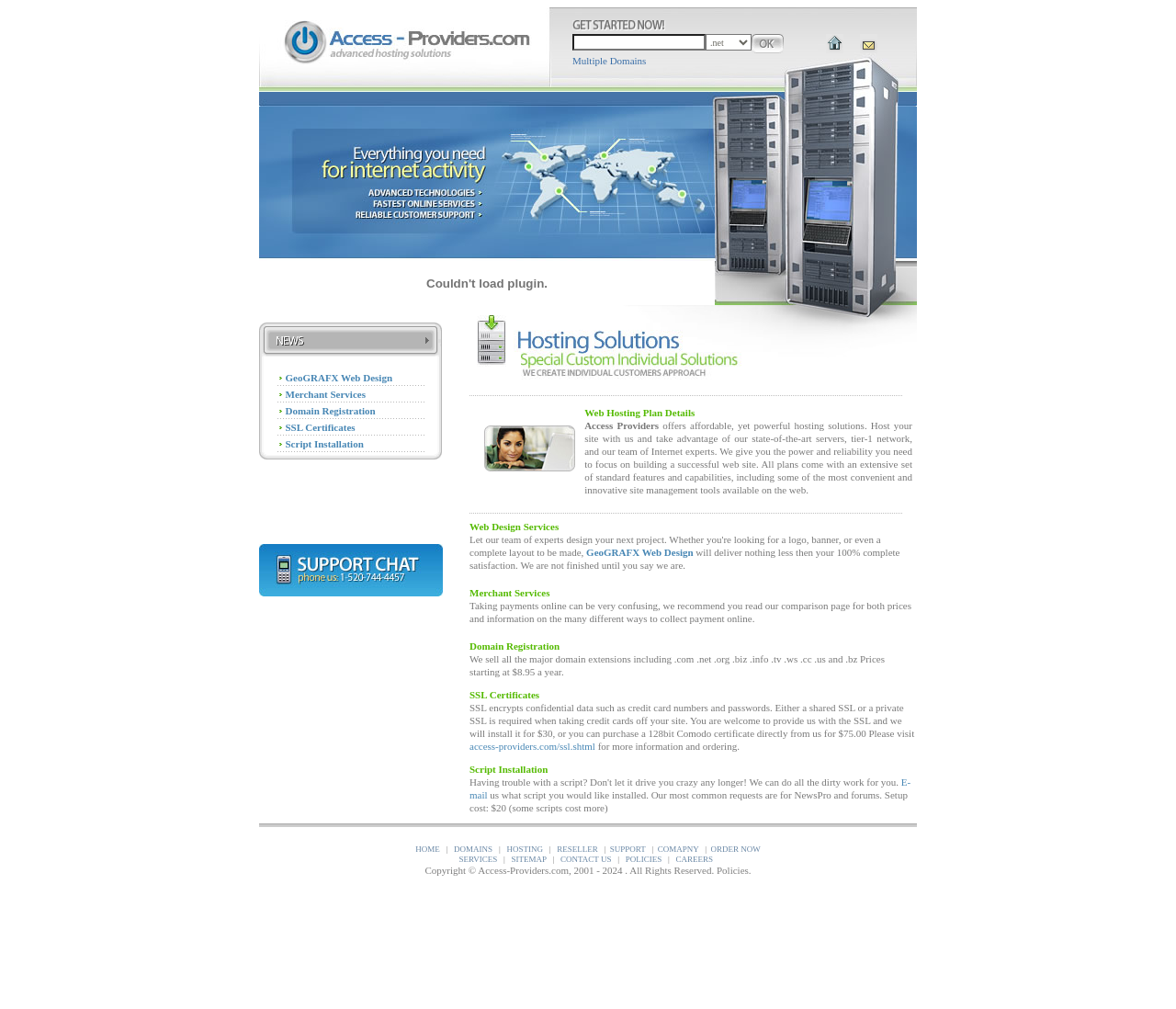What is the type of payment mentioned on the webpage?
Could you answer the question with a detailed and thorough explanation?

The webpage mentions 'Taking payments online' in the LayoutTableCell element, which suggests that the type of payment mentioned is online payment.